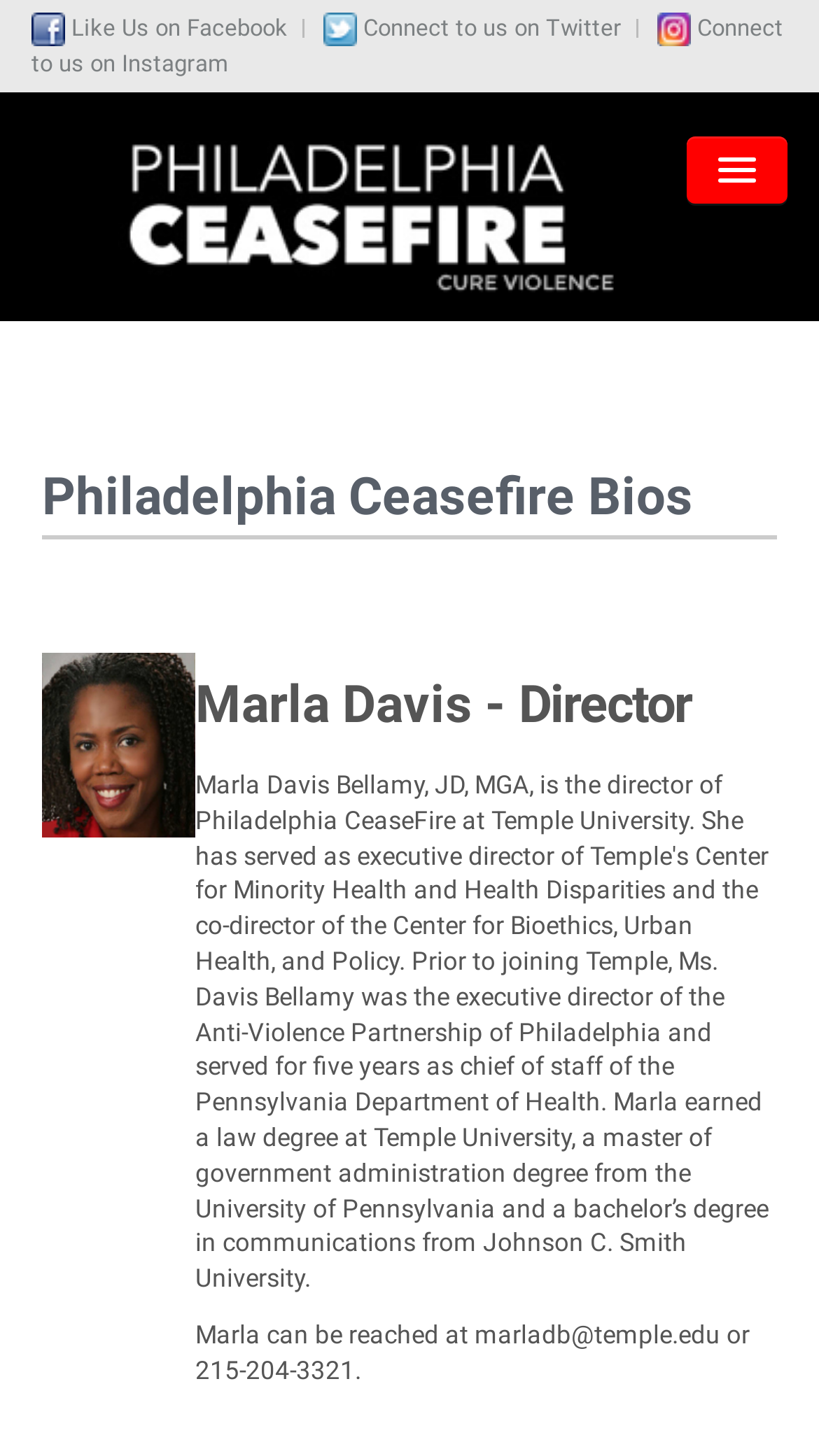Find the bounding box coordinates for the element described here: "Contact CEASEFIRE".

[0.064, 0.647, 0.962, 0.72]